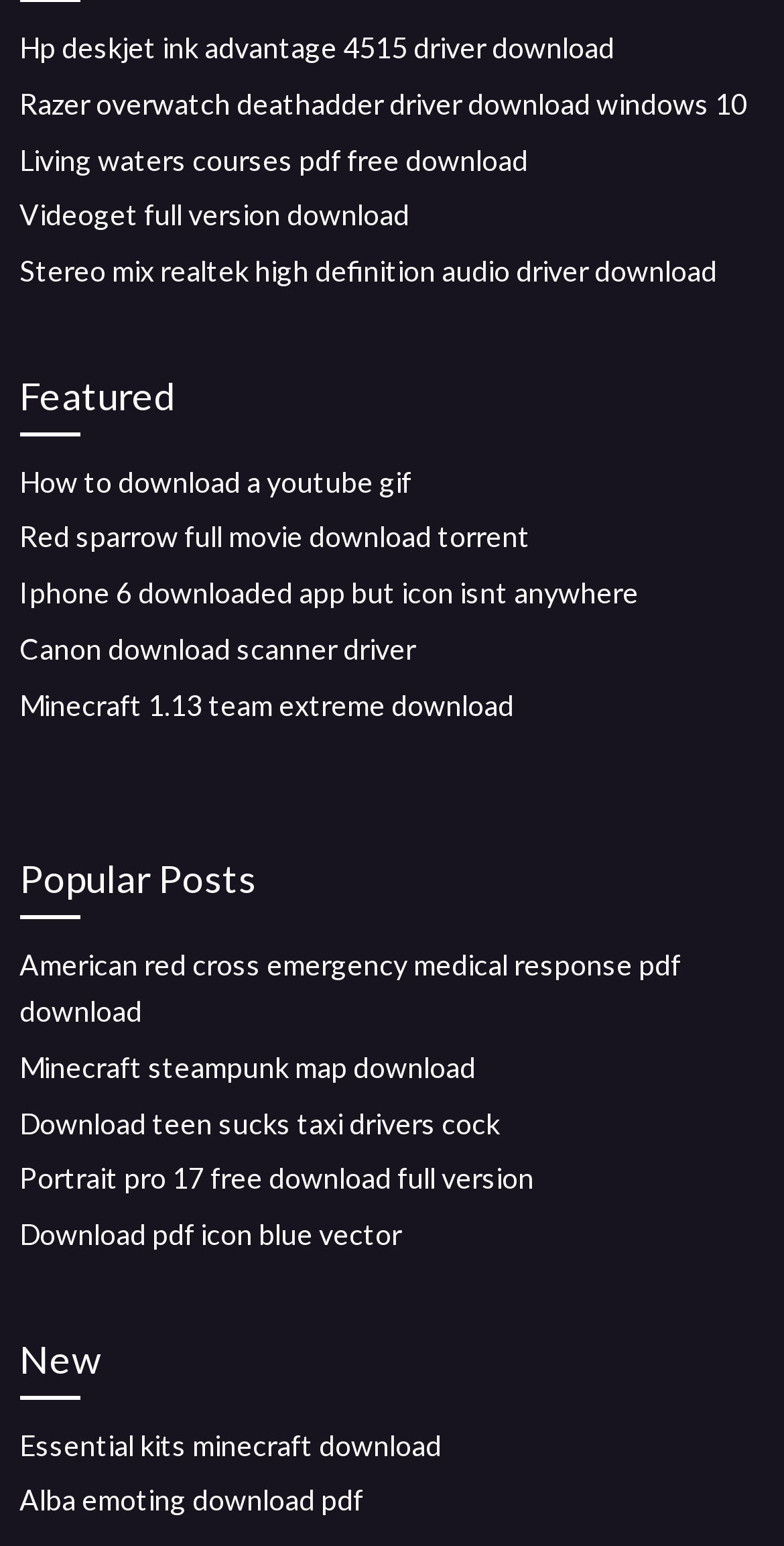How many links are there under 'Featured'?
Analyze the screenshot and provide a detailed answer to the question.

I counted the links under the 'Featured' heading, which are 'How to download a youtube gif', 'Red sparrow full movie download torrent', 'Iphone 6 downloaded app but icon isnt anywhere', 'Canon download scanner driver', 'Minecraft 1.13 team extreme download', and two more. There are 7 links in total.